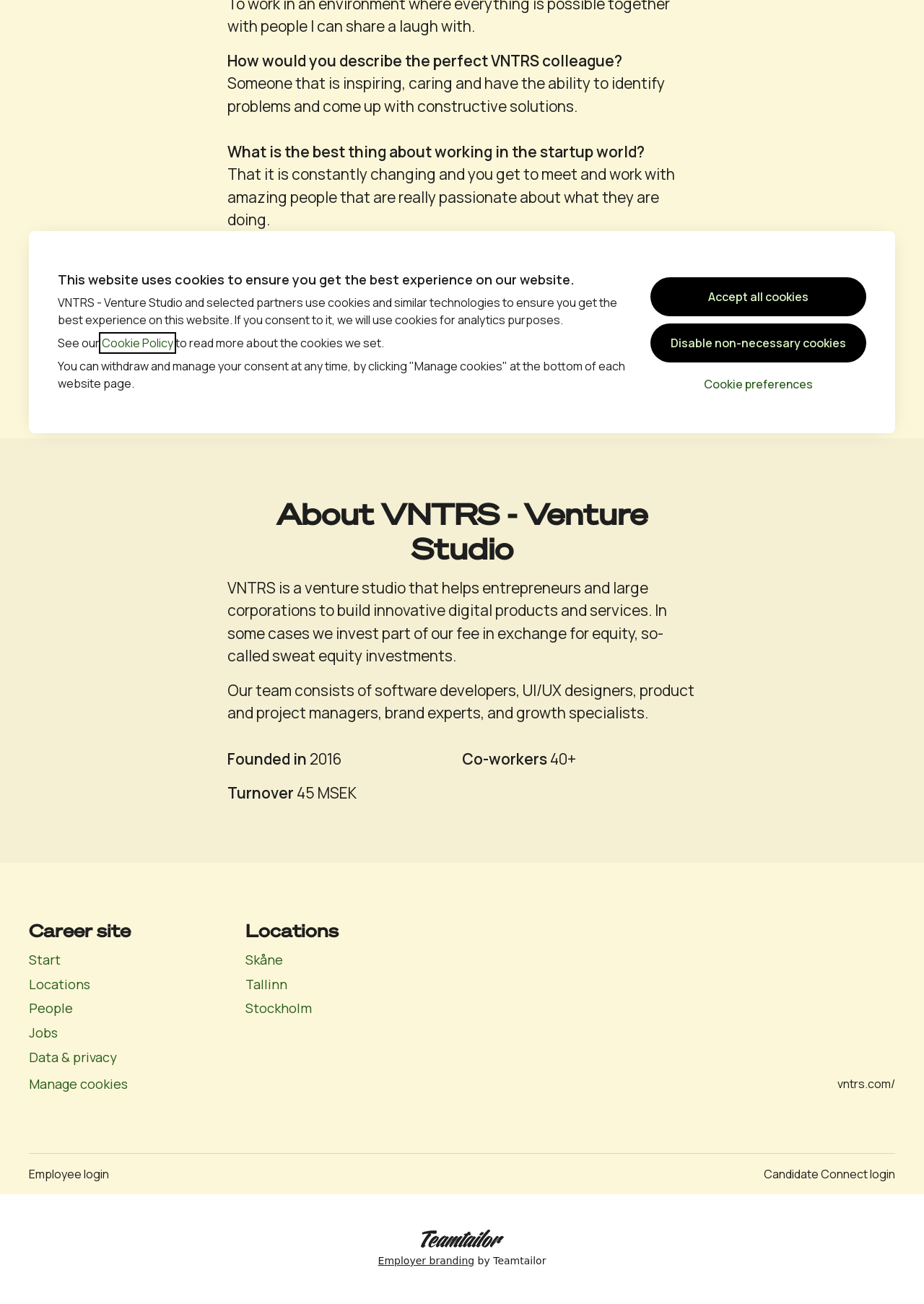Locate the UI element described by Gardening in the provided webpage screenshot. Return the bounding box coordinates in the format (top-left x, top-left y, bottom-right x, bottom-right y), ensuring all values are between 0 and 1.

None